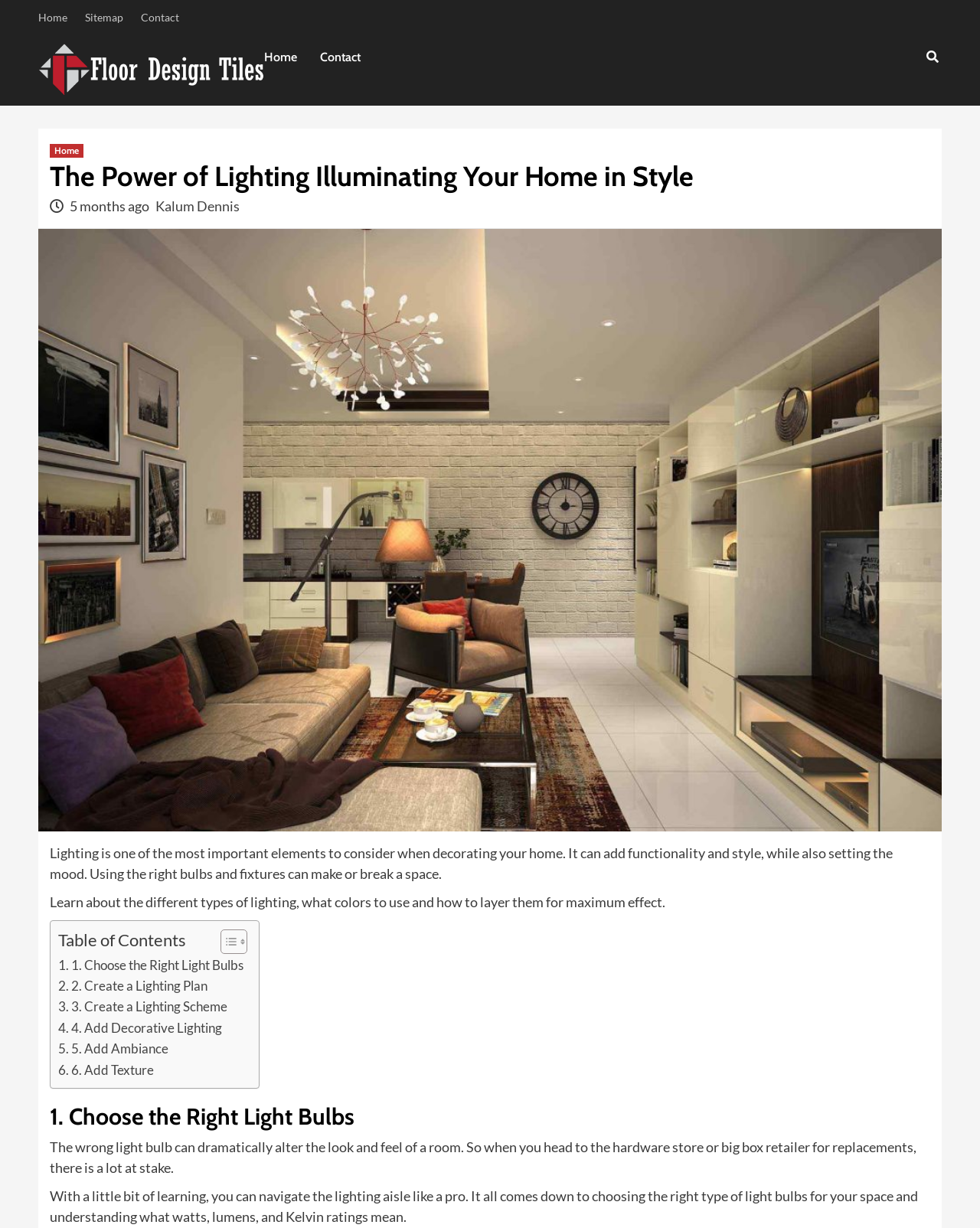Can you find the bounding box coordinates for the element to click on to achieve the instruction: "Click on the 'Contact' link"?

[0.136, 0.0, 0.191, 0.028]